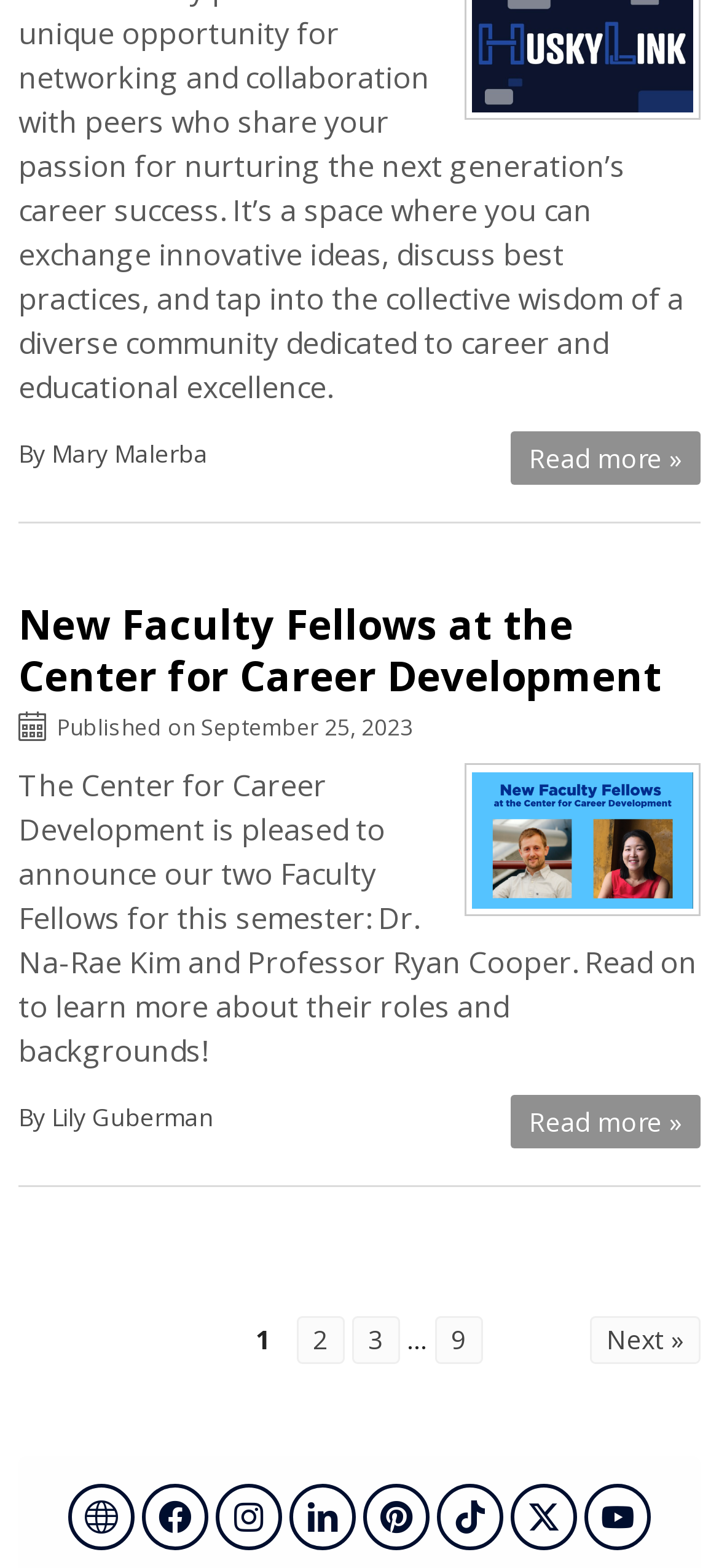What social media platforms are linked at the bottom of the page?
Answer the question in a detailed and comprehensive manner.

The bottom of the page has links to various social media platforms, including Facebook, Instagram, LinkedIn, Pinterest, TikTok, X (formerly Twitter), and YouTube.